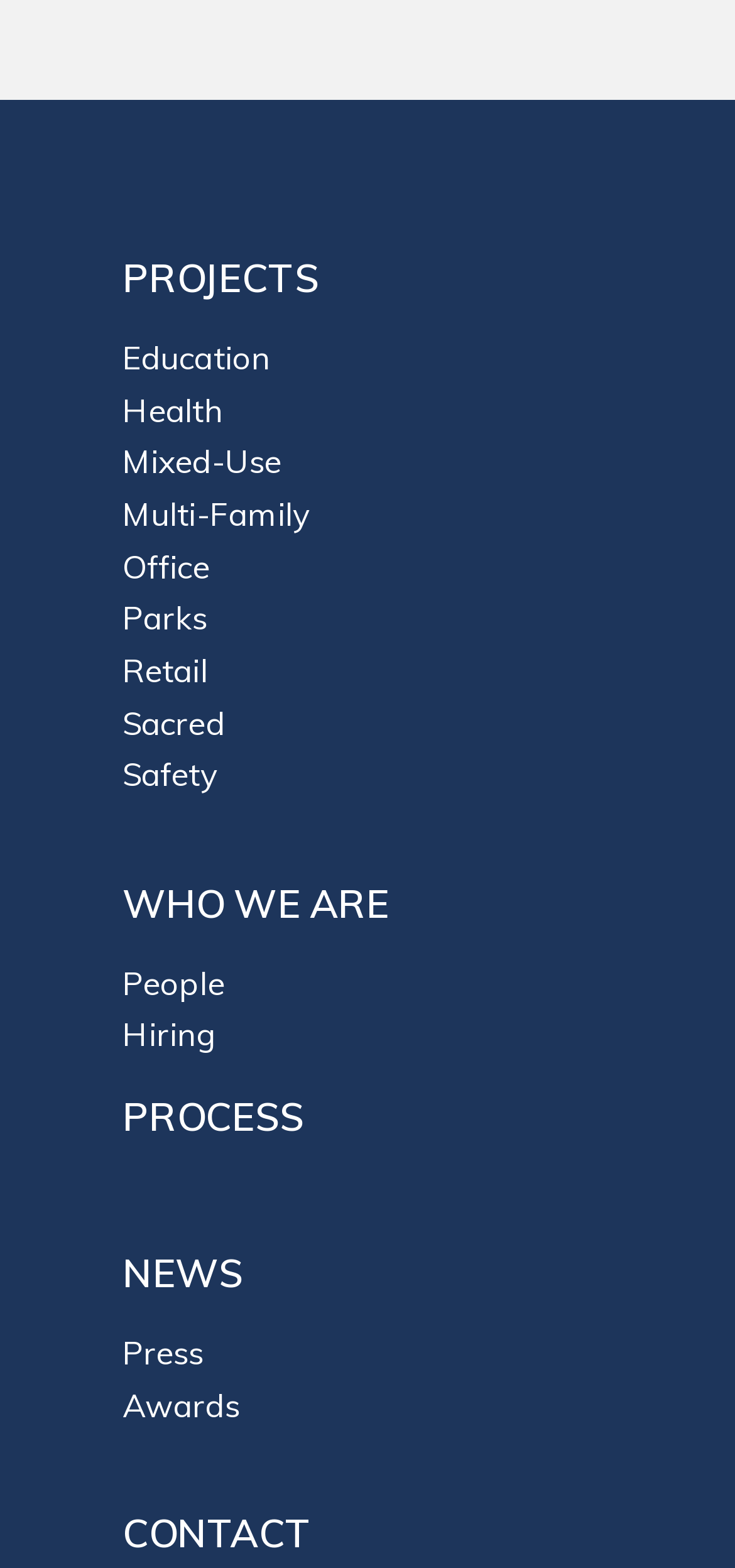Specify the bounding box coordinates of the area to click in order to follow the given instruction: "contact the company."

[0.167, 0.962, 0.424, 0.993]